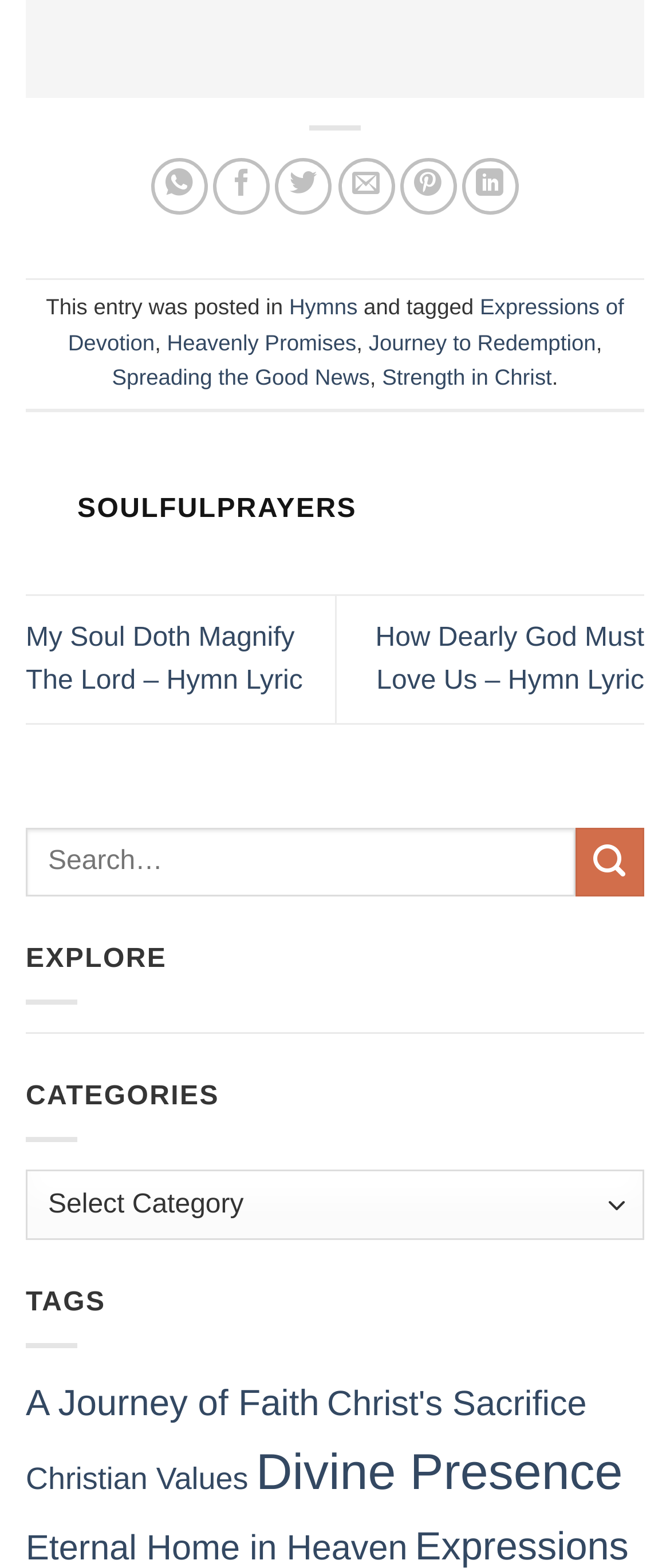Please specify the coordinates of the bounding box for the element that should be clicked to carry out this instruction: "Read My Soul Doth Magnify The Lord – Hymn Lyric". The coordinates must be four float numbers between 0 and 1, formatted as [left, top, right, bottom].

[0.038, 0.397, 0.452, 0.444]